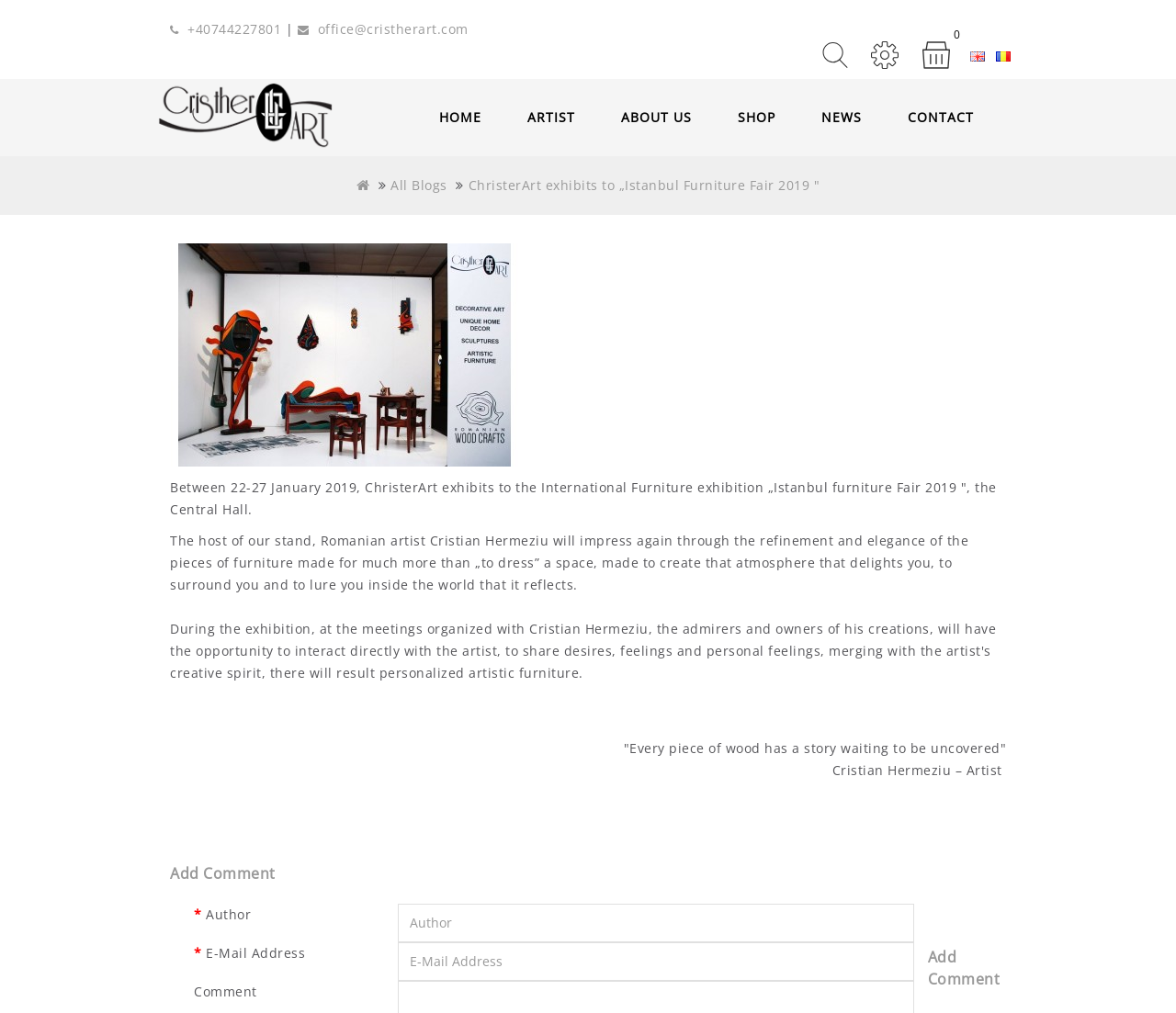Please determine the bounding box coordinates of the element to click in order to execute the following instruction: "Send an email to the office". The coordinates should be four float numbers between 0 and 1, specified as [left, top, right, bottom].

[0.253, 0.02, 0.398, 0.037]